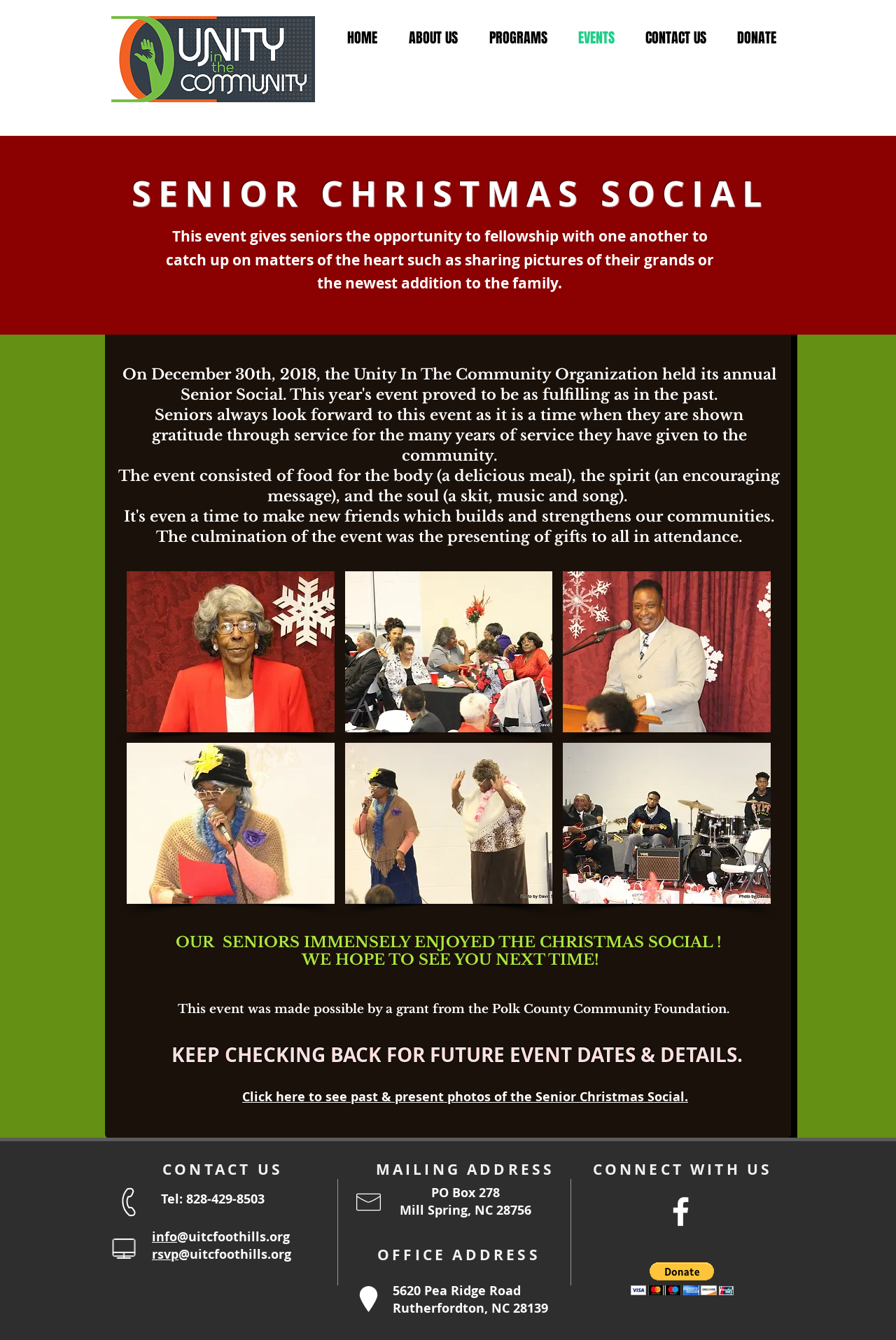Please analyze the image and provide a thorough answer to the question:
What is the theme of the photos in the Matrix gallery?

The photos in the Matrix gallery appear to be related to the Senior Christmas Social event, showing seniors participating in various activities such as speaking, enjoying a skit, and receiving gifts.